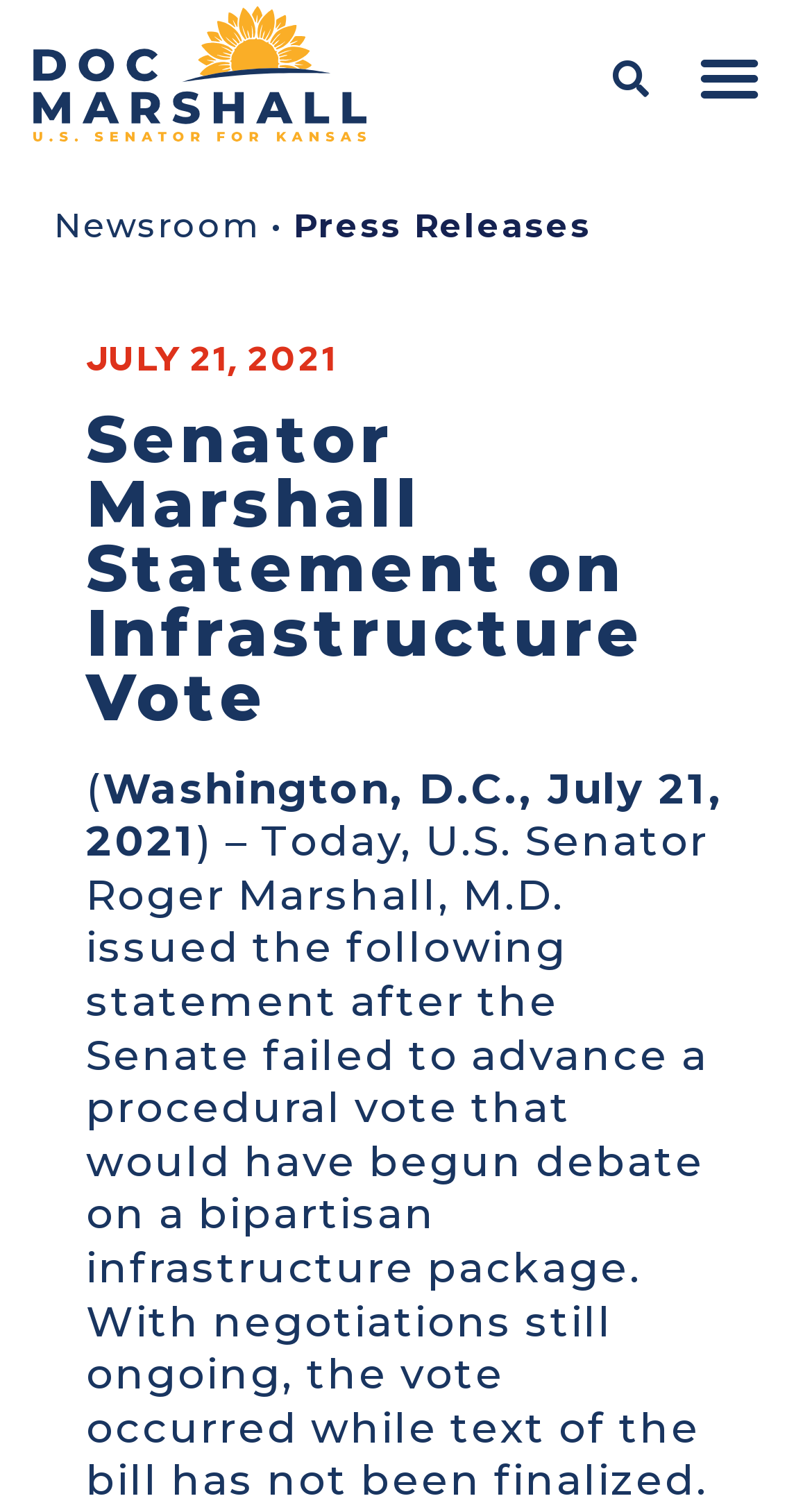Given the element description, predict the bounding box coordinates in the format (top-left x, top-left y, bottom-right x, bottom-right y), using floating point numbers between 0 and 1: alt="Doc Marshall Logo"

[0.041, 0.004, 0.451, 0.094]